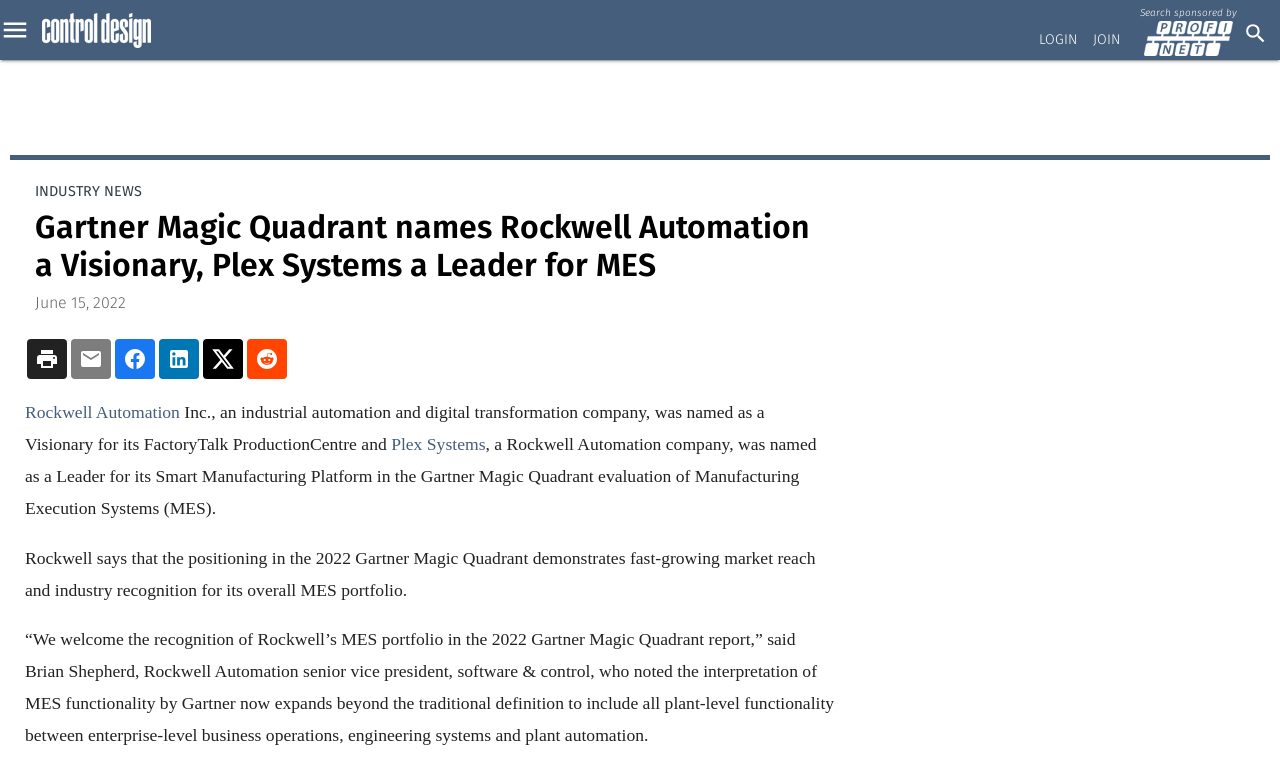What is the name of the platform that Plex Systems was named as a Leader for?
Based on the image, answer the question with a single word or brief phrase.

Smart Manufacturing Platform